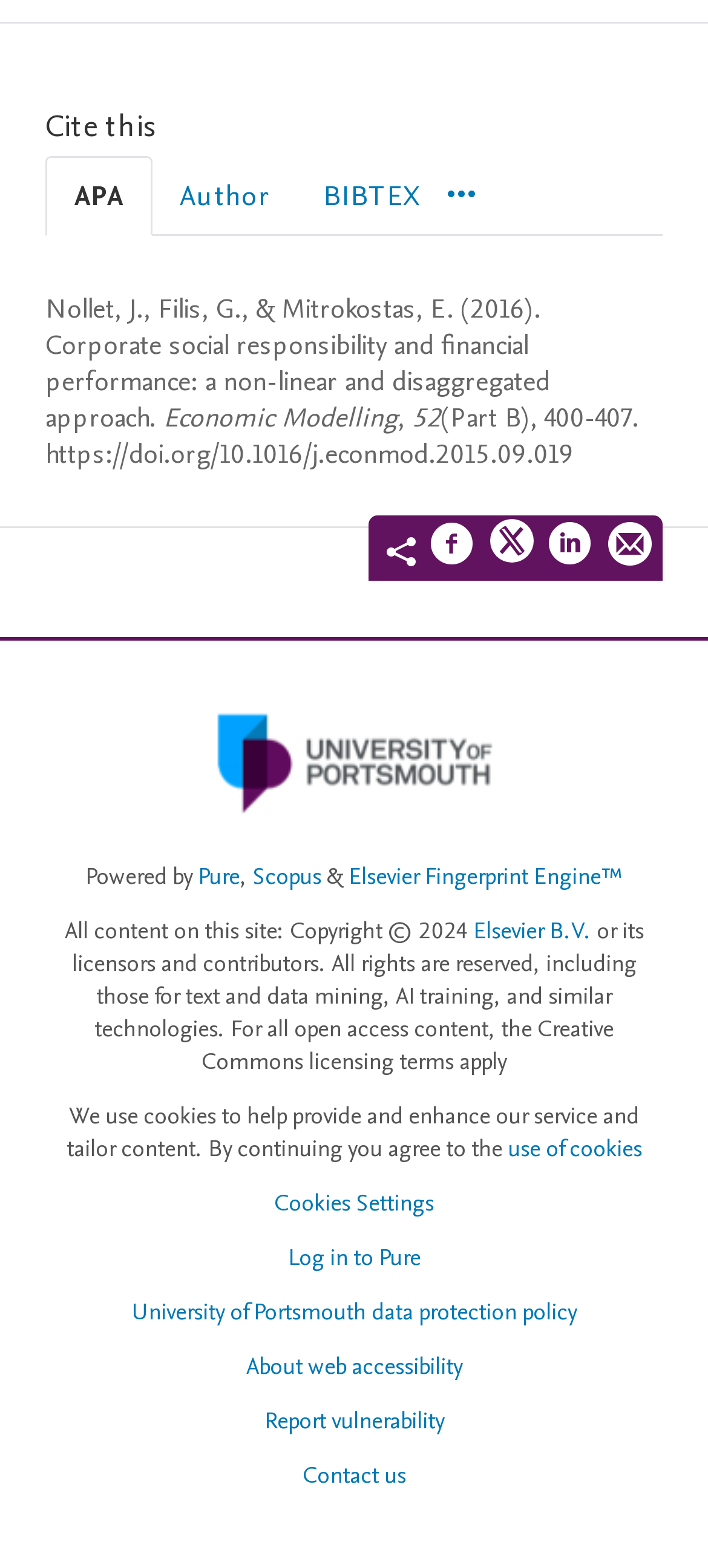Given the element description: "Elsevier Fingerprint Engine™", predict the bounding box coordinates of this UI element. The coordinates must be four float numbers between 0 and 1, given as [left, top, right, bottom].

[0.492, 0.548, 0.879, 0.569]